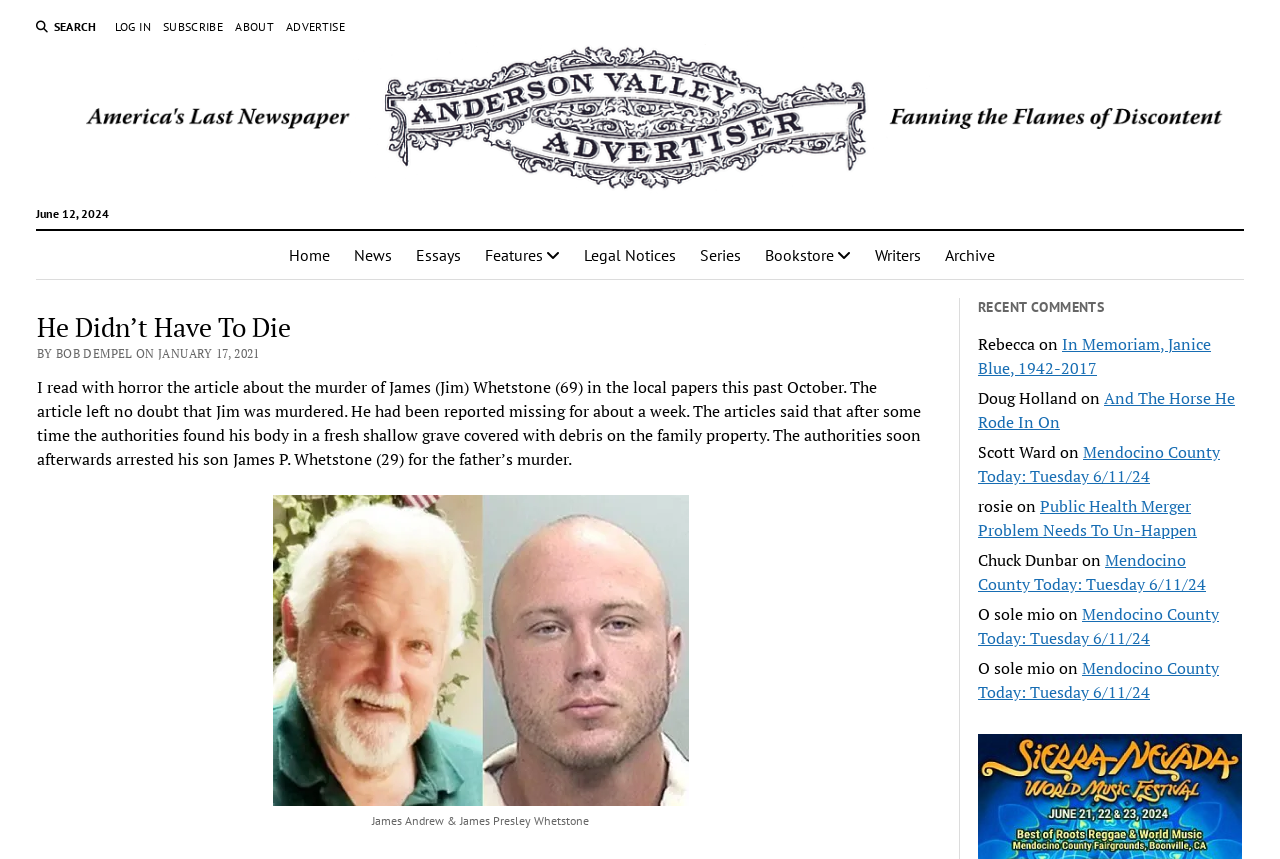What is the name of the son who was arrested for the murder?
Refer to the image and provide a one-word or short phrase answer.

James P. Whetstone